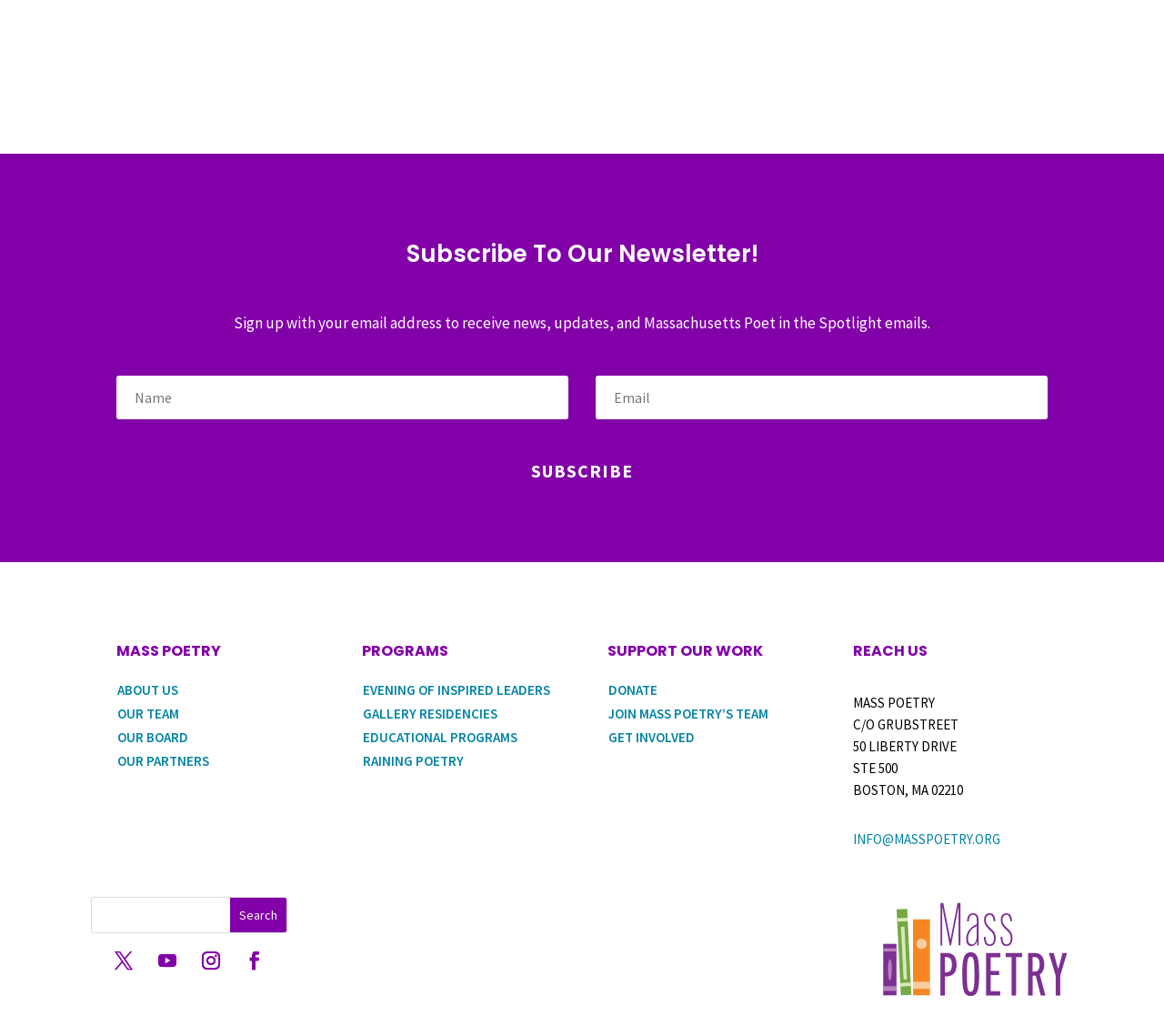What is the address of Mass Poetry?
Examine the image and provide an in-depth answer to the question.

The webpage provides the address of Mass Poetry, which is 'C/O GRUBSTREET, 50 LIBERTY DRIVE, STE 500, BOSTON, MA 02210'. This is the address of Mass Poetry.